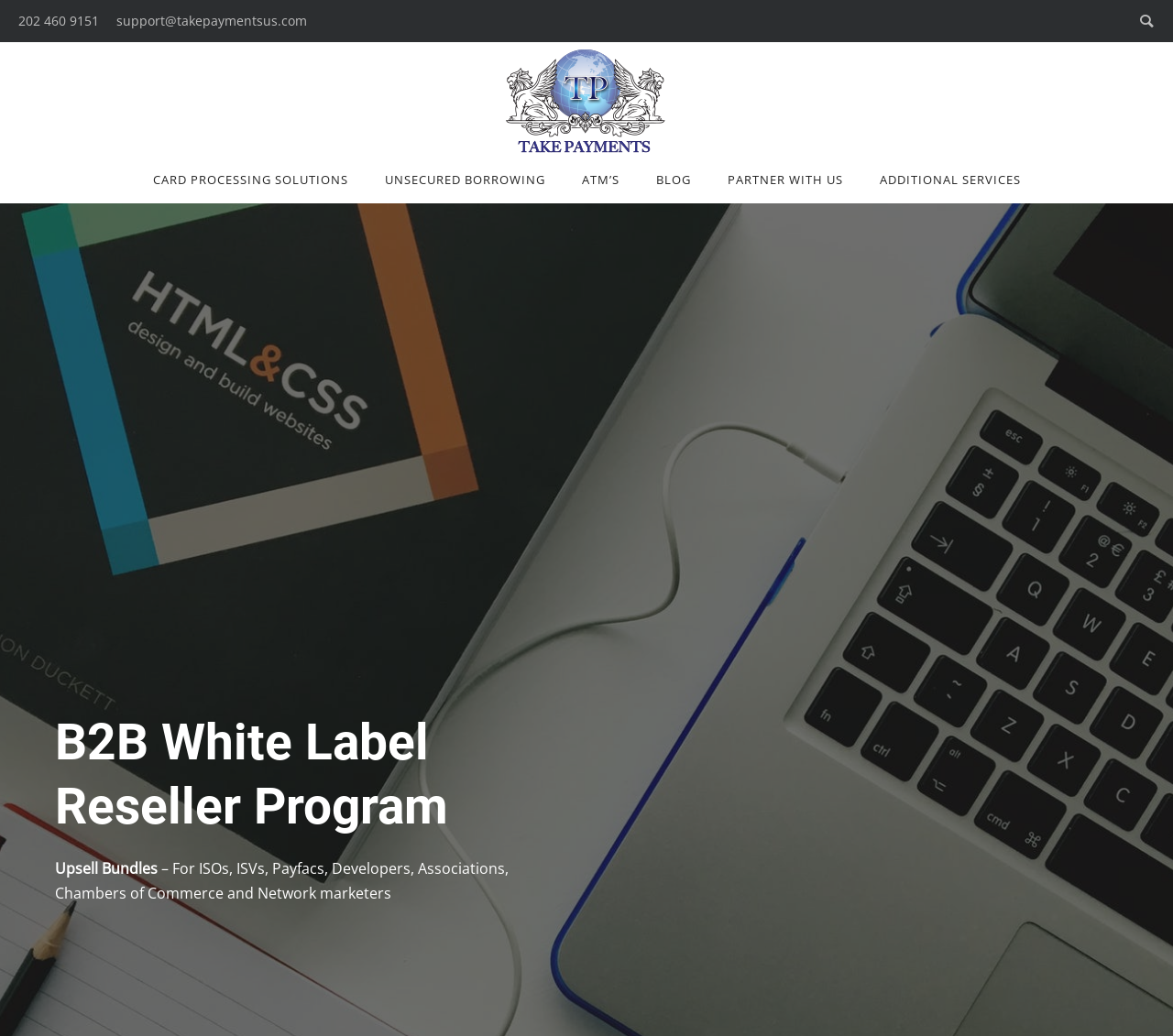Provide the bounding box coordinates of the HTML element described by the text: "Card Processing Solutions".

[0.114, 0.165, 0.312, 0.181]